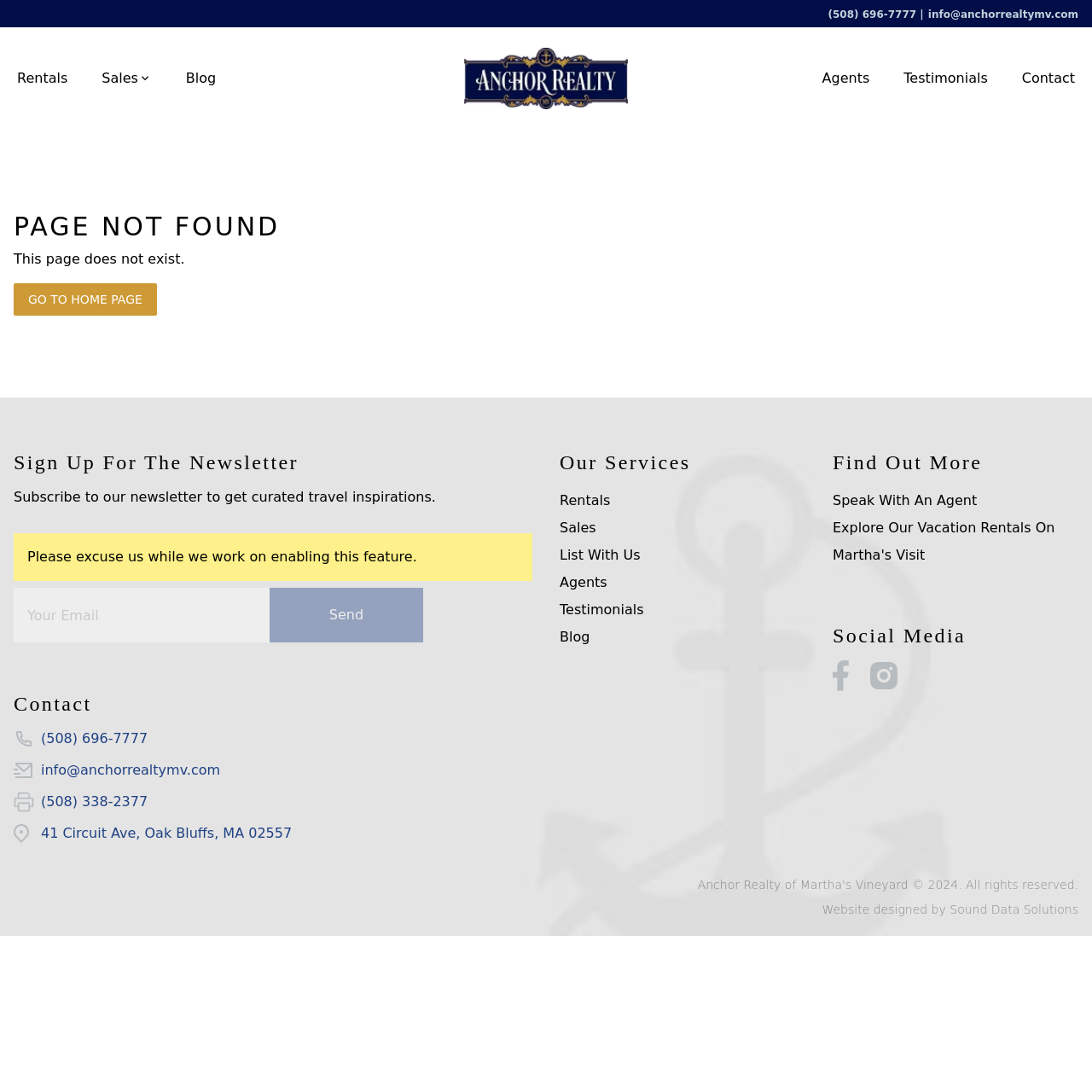Identify the bounding box coordinates for the region to click in order to carry out this instruction: "Click the GO TO HOME PAGE button". Provide the coordinates using four float numbers between 0 and 1, formatted as [left, top, right, bottom].

[0.012, 0.259, 0.144, 0.289]